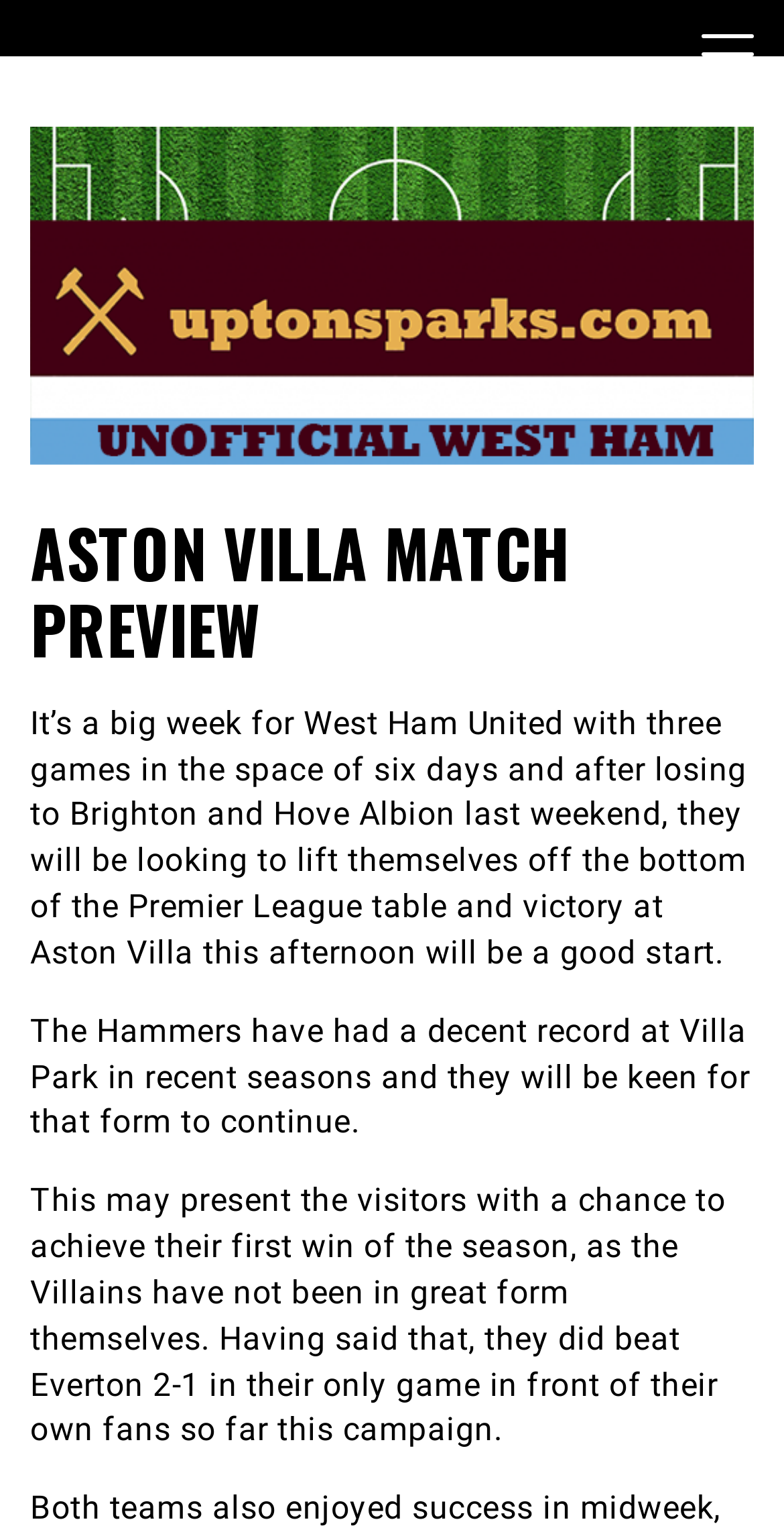Give a concise answer using one word or a phrase to the following question:
How many games will West Ham United play in six days?

Three